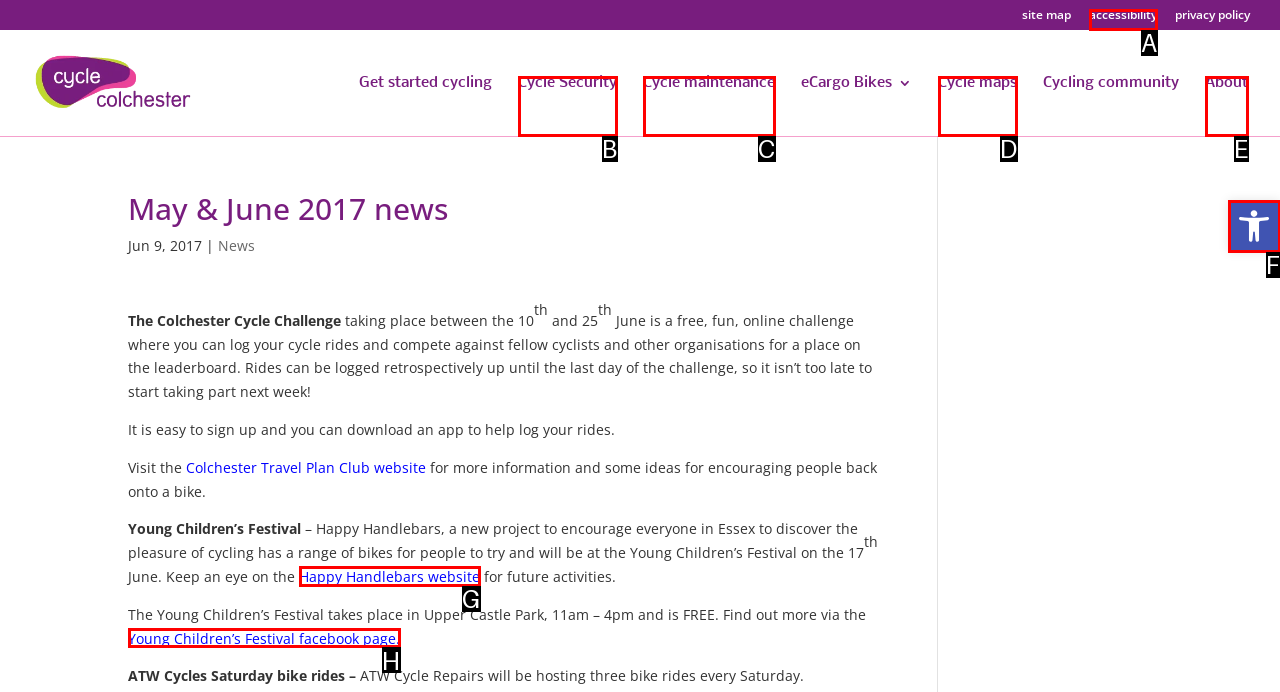Select the appropriate bounding box to fulfill the task: Learn about Happy Handlebars Respond with the corresponding letter from the choices provided.

G